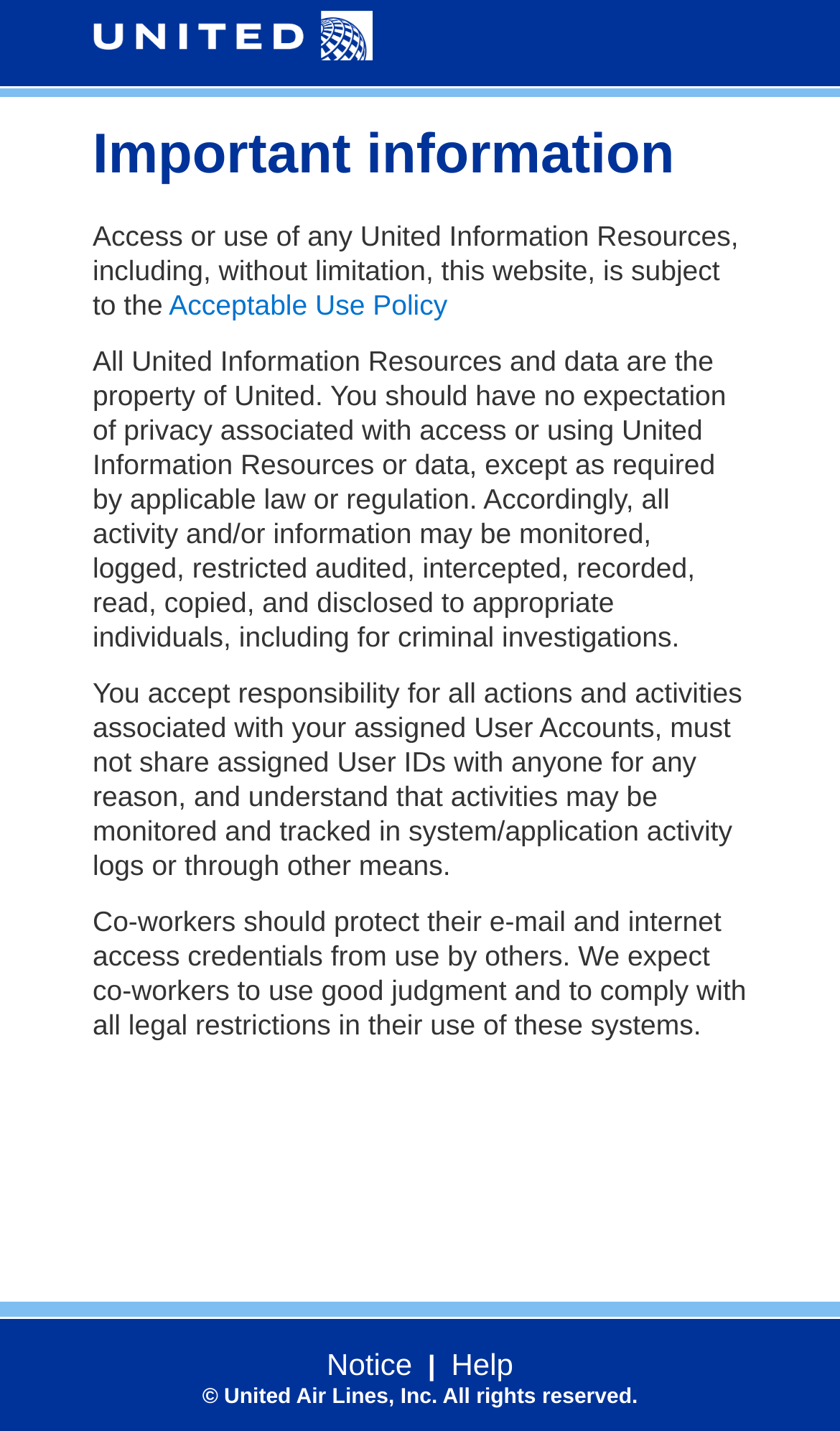Locate the bounding box of the UI element based on this description: "Privacy Policy". Provide four float numbers between 0 and 1 as [left, top, right, bottom].

None